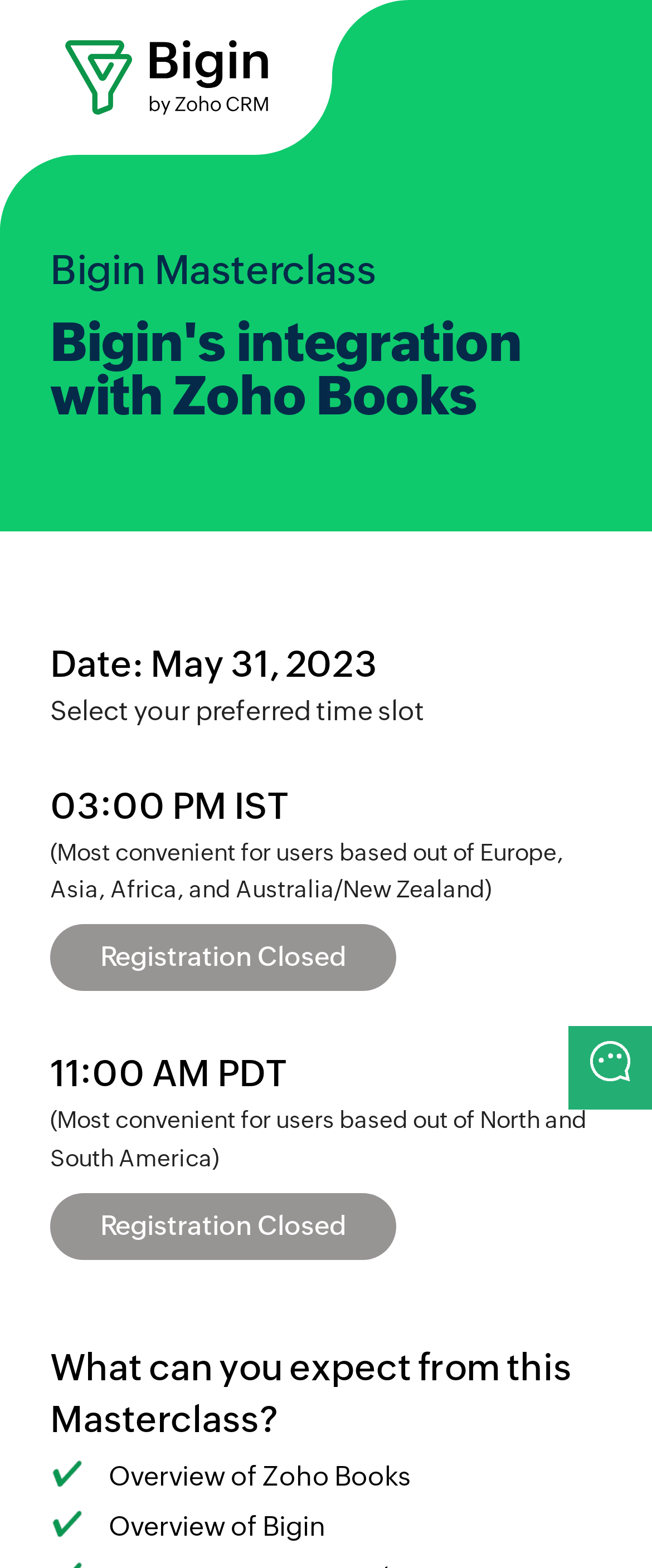Please use the details from the image to answer the following question comprehensively:
What is the topic of the masterclass related to?

I found the topic of the masterclass by looking at the heading element that says 'Bigin Masterclass Bigin's integration with Zoho Books'.